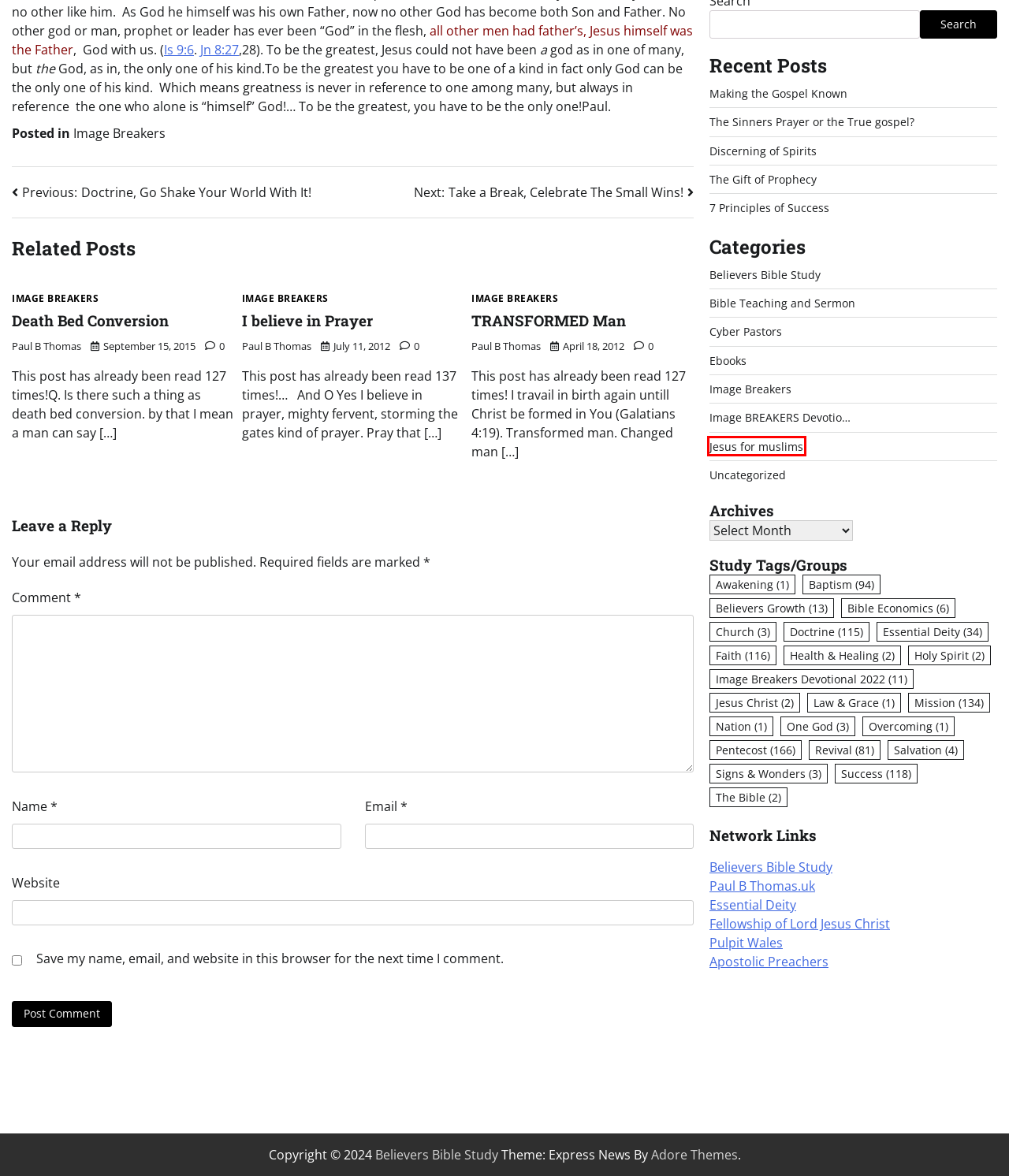You are provided a screenshot of a webpage featuring a red bounding box around a UI element. Choose the webpage description that most accurately represents the new webpage after clicking the element within the red bounding box. Here are the candidates:
A. I believe in Prayer - Believers Bible Study
B. Jesus for muslims - Believers Bible Study
C. Cyber Pastors - Believers Bible Study
D. Nation - Believers Bible Study
E. Revival - Believers Bible Study
F. Image Breakers Devotional 2022 - Believers Bible Study
G. Fellowship of The Lord Jesus Christ - Relevant Online and for You!
H. 7 Principles of Success - Believers Bible Study

B